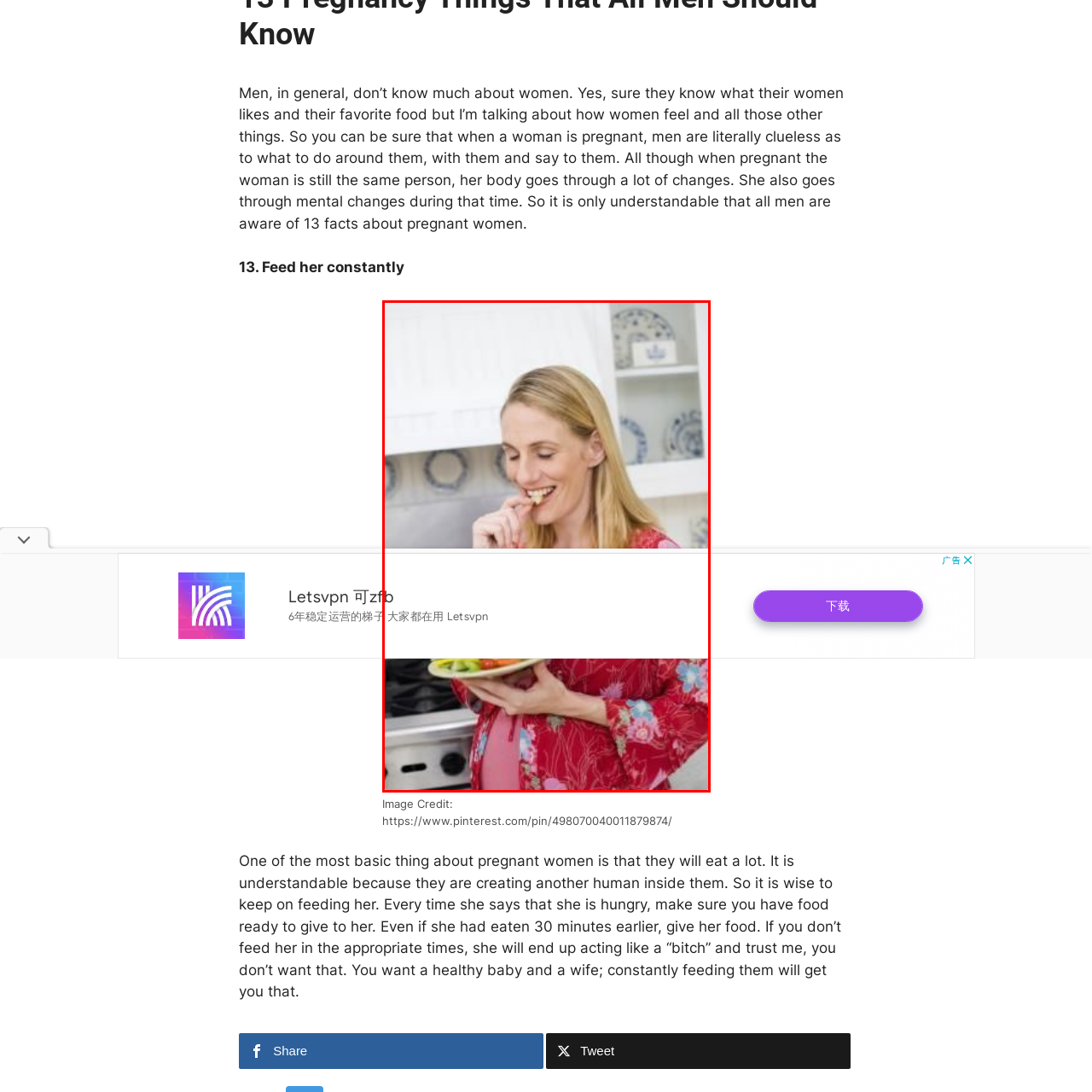View the part of the image surrounded by red, What type of dishware is in the kitchen? Respond with a concise word or phrase.

Blue